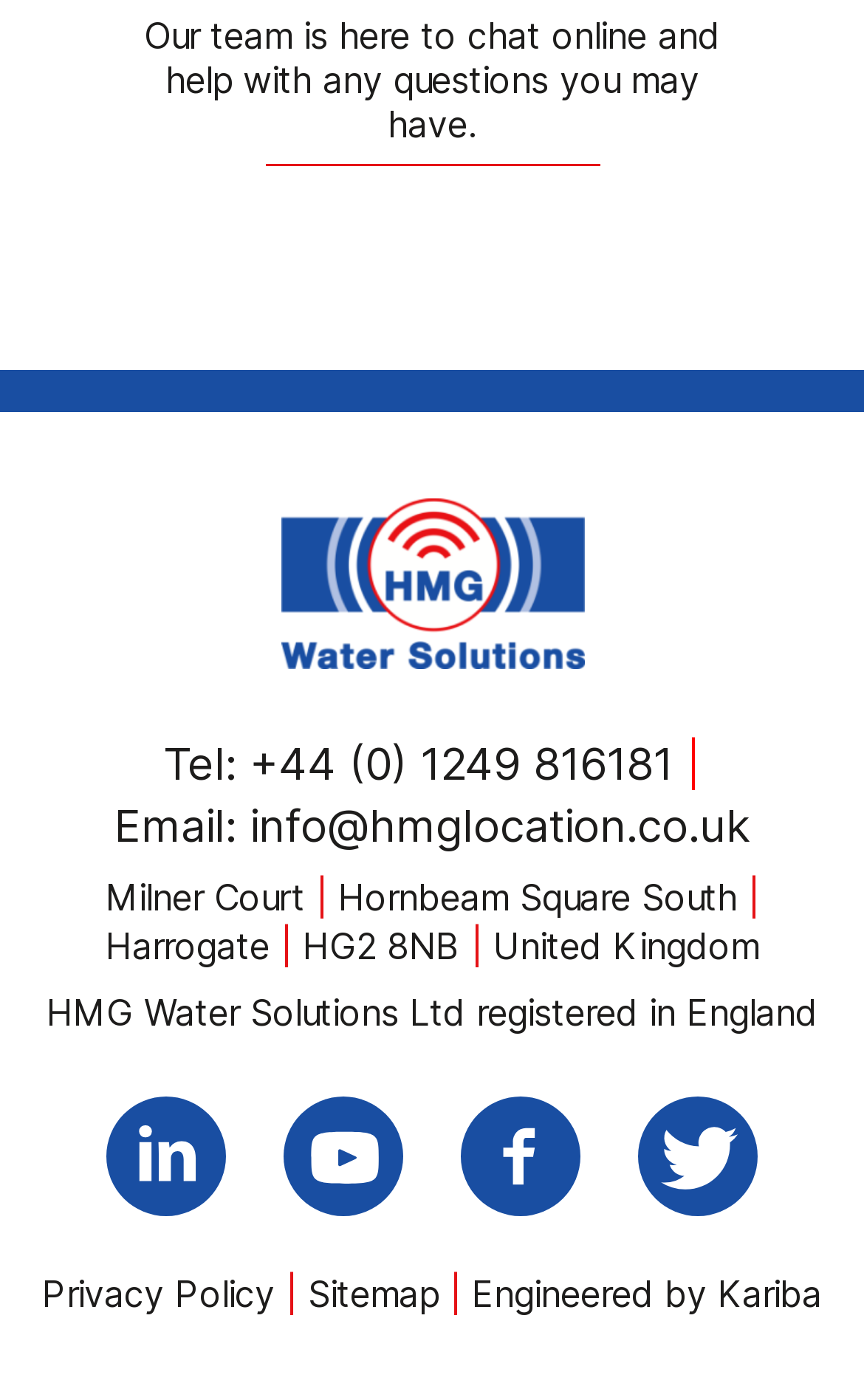Determine the bounding box coordinates of the UI element described below. Use the format (top-left x, top-left y, bottom-right x, bottom-right y) with floating point numbers between 0 and 1: Privacy Policy

[0.049, 0.908, 0.318, 0.94]